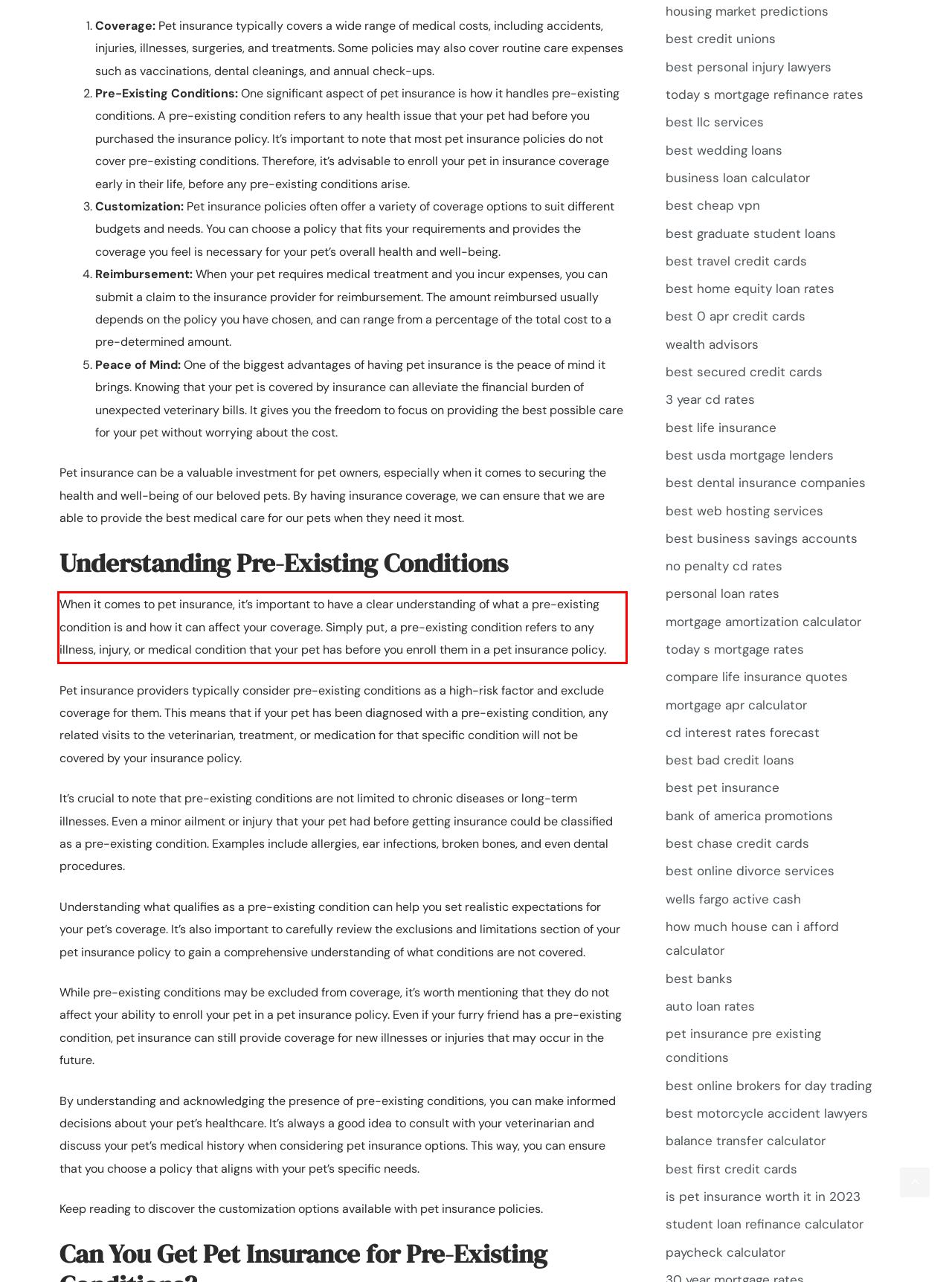Please analyze the provided webpage screenshot and perform OCR to extract the text content from the red rectangle bounding box.

When it comes to pet insurance, it’s important to have a clear understanding of what a pre-existing condition is and how it can affect your coverage. Simply put, a pre-existing condition refers to any illness, injury, or medical condition that your pet has before you enroll them in a pet insurance policy.